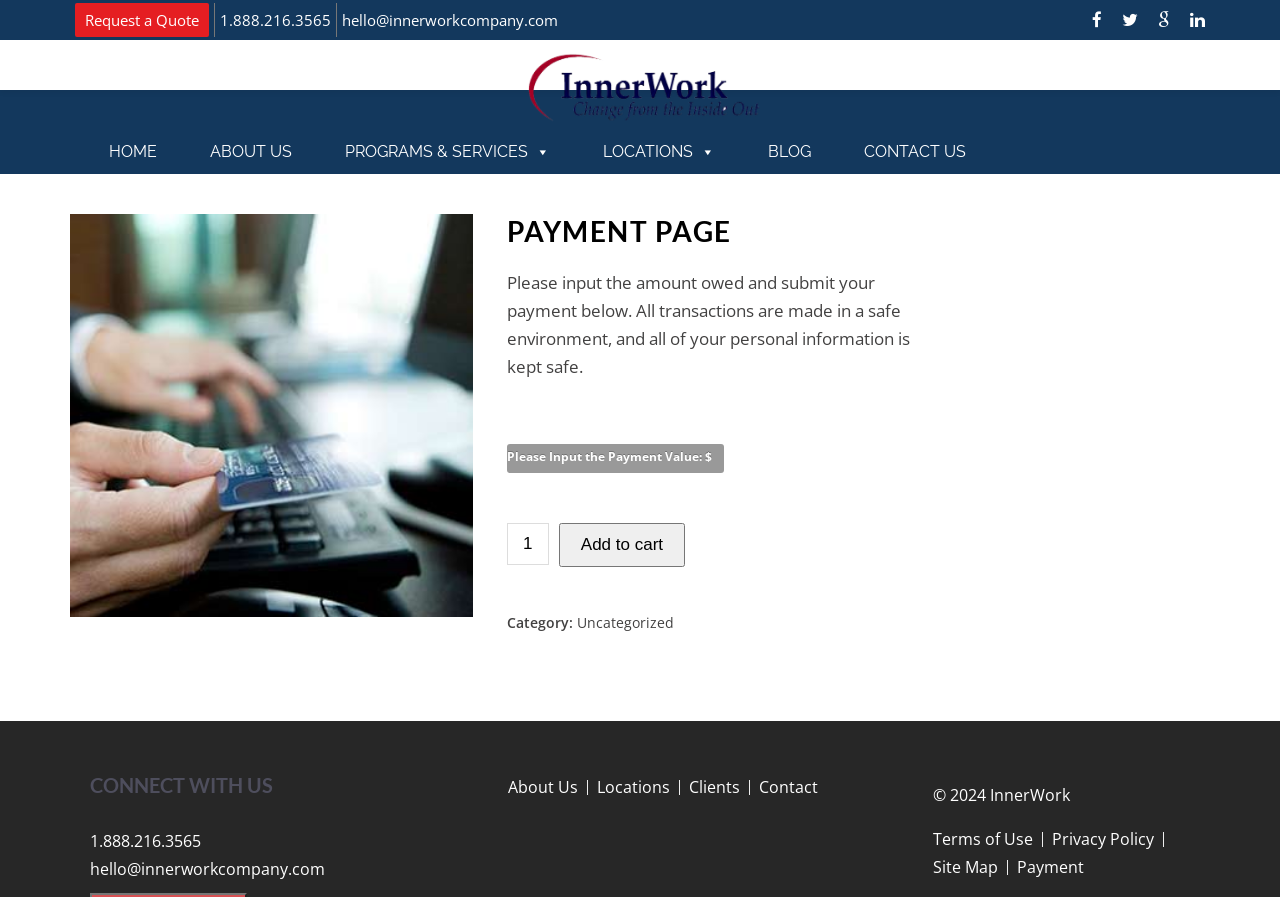Pinpoint the bounding box coordinates of the clickable element needed to complete the instruction: "Input the payment value". The coordinates should be provided as four float numbers between 0 and 1: [left, top, right, bottom].

[0.396, 0.495, 0.565, 0.527]